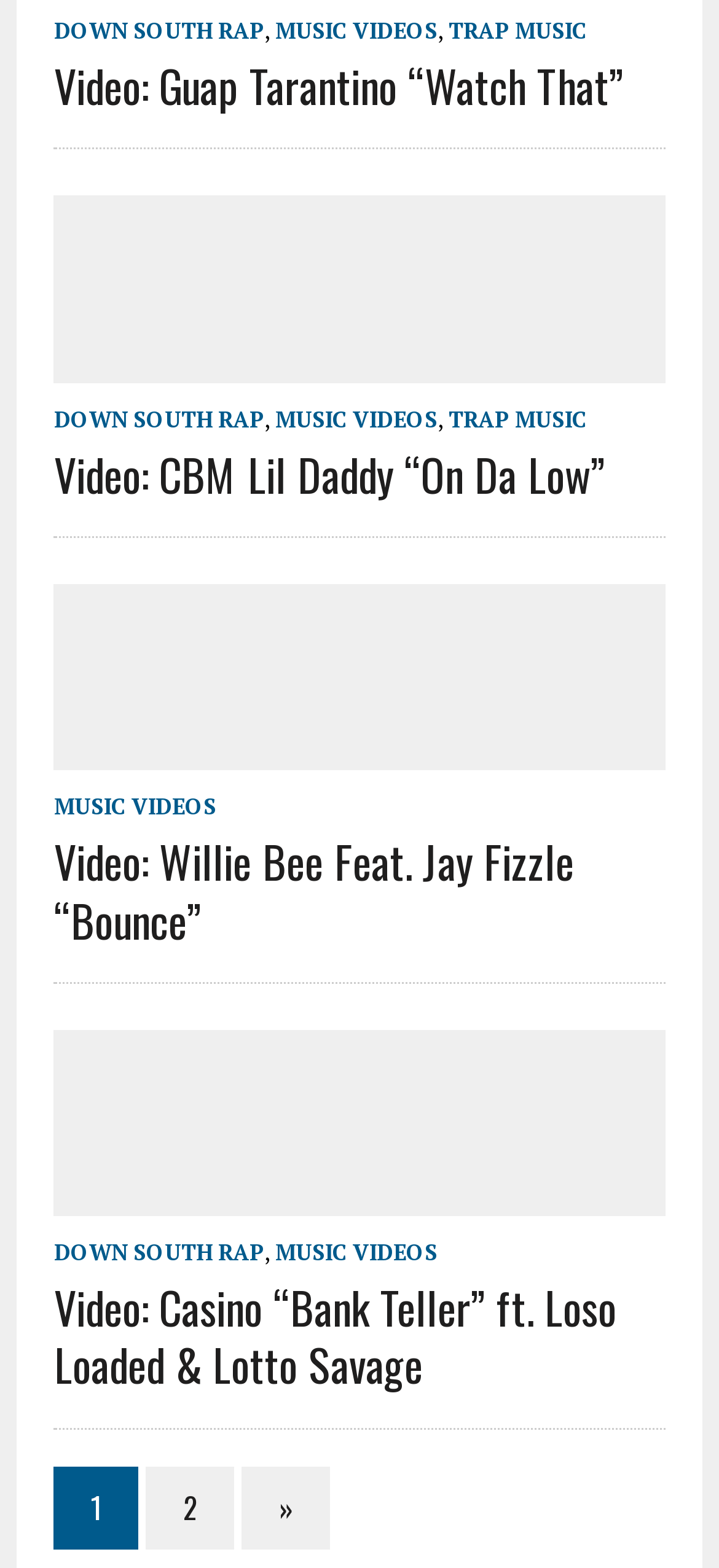Please answer the following question using a single word or phrase: What is the title of the third video?

Video: Willie Bee Feat. Jay Fizzle “Bounce”